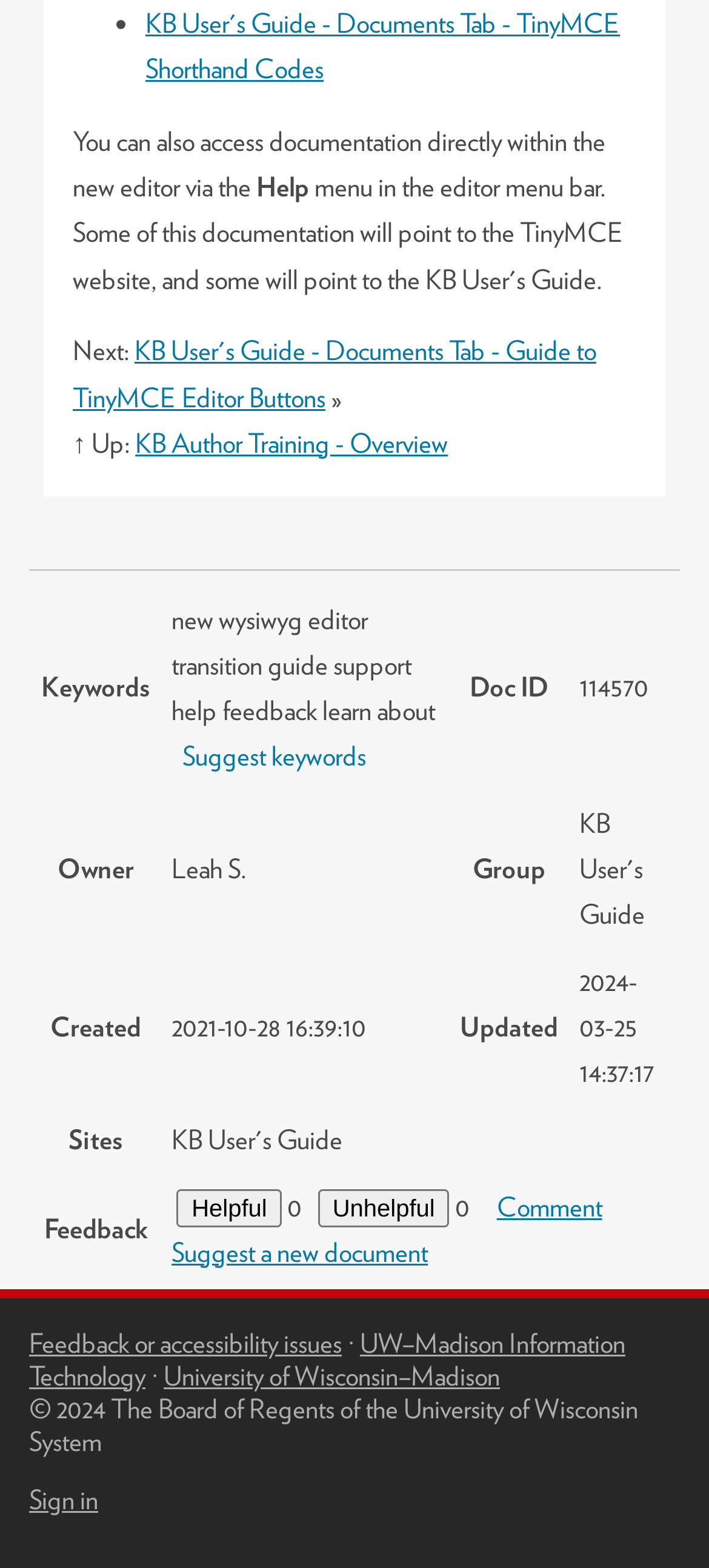Pinpoint the bounding box coordinates of the element that must be clicked to accomplish the following instruction: "Click on the 'Sign in' link". The coordinates should be in the format of four float numbers between 0 and 1, i.e., [left, top, right, bottom].

[0.041, 0.947, 0.138, 0.968]